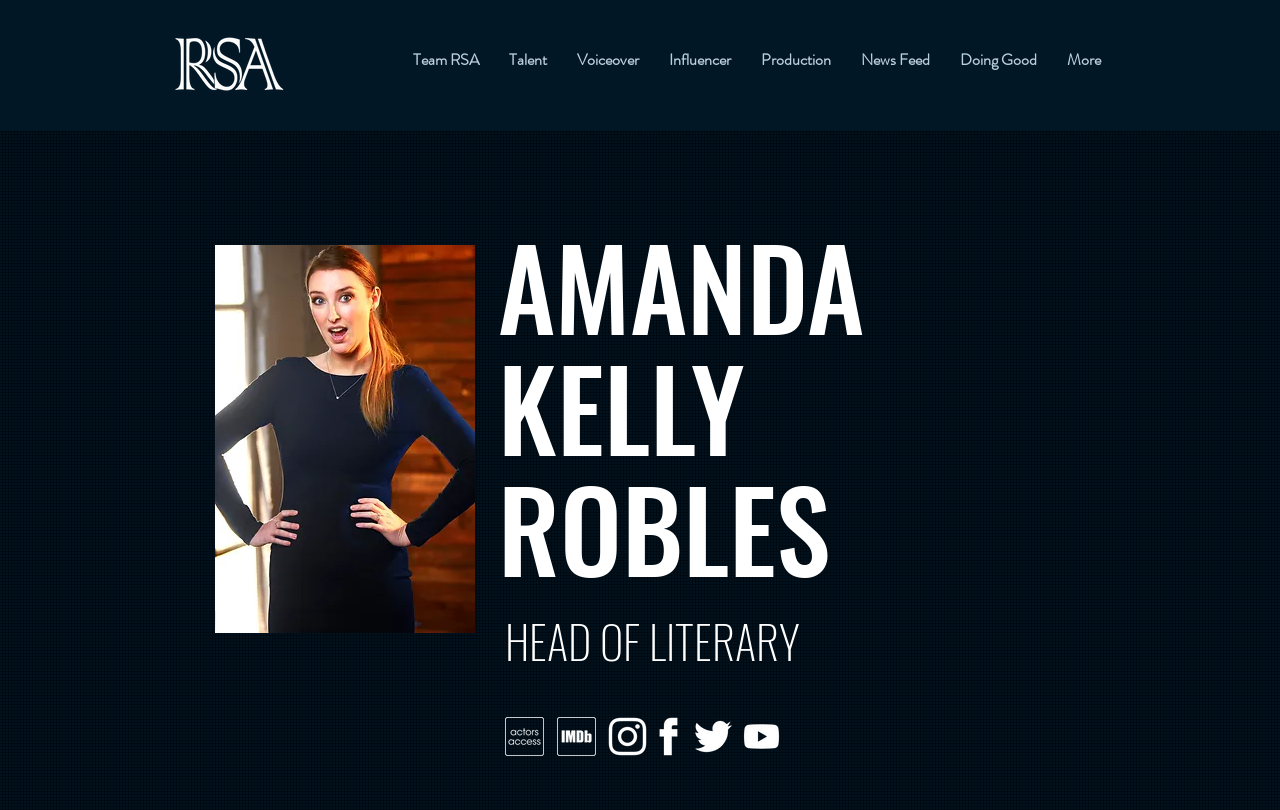Answer the question with a brief word or phrase:
What is the navigation menu item after 'Team RSA'?

Talent